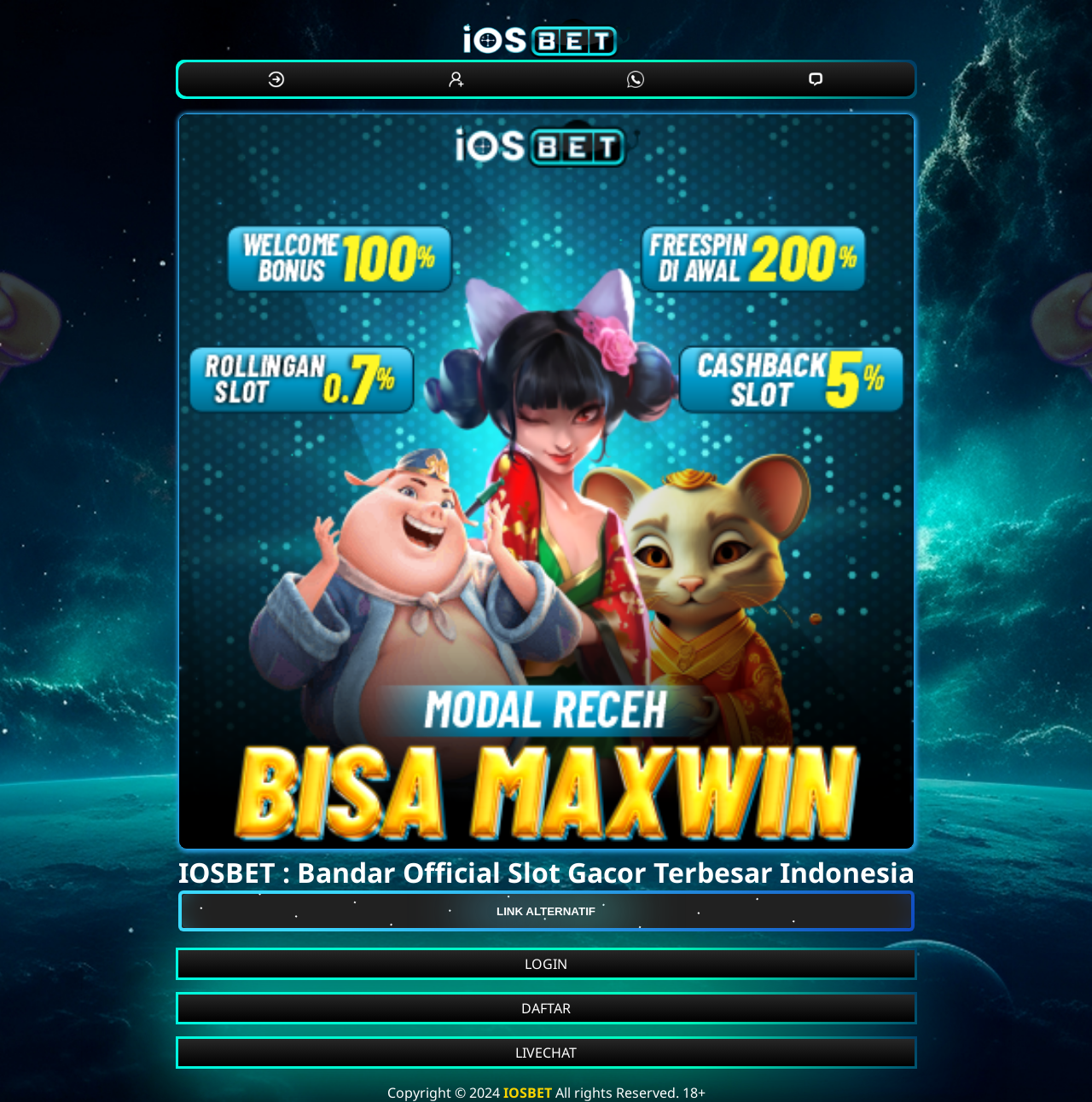Using the provided element description: "LINK ALTERNATIF", determine the bounding box coordinates of the corresponding UI element in the screenshot.

[0.163, 0.808, 0.837, 0.845]